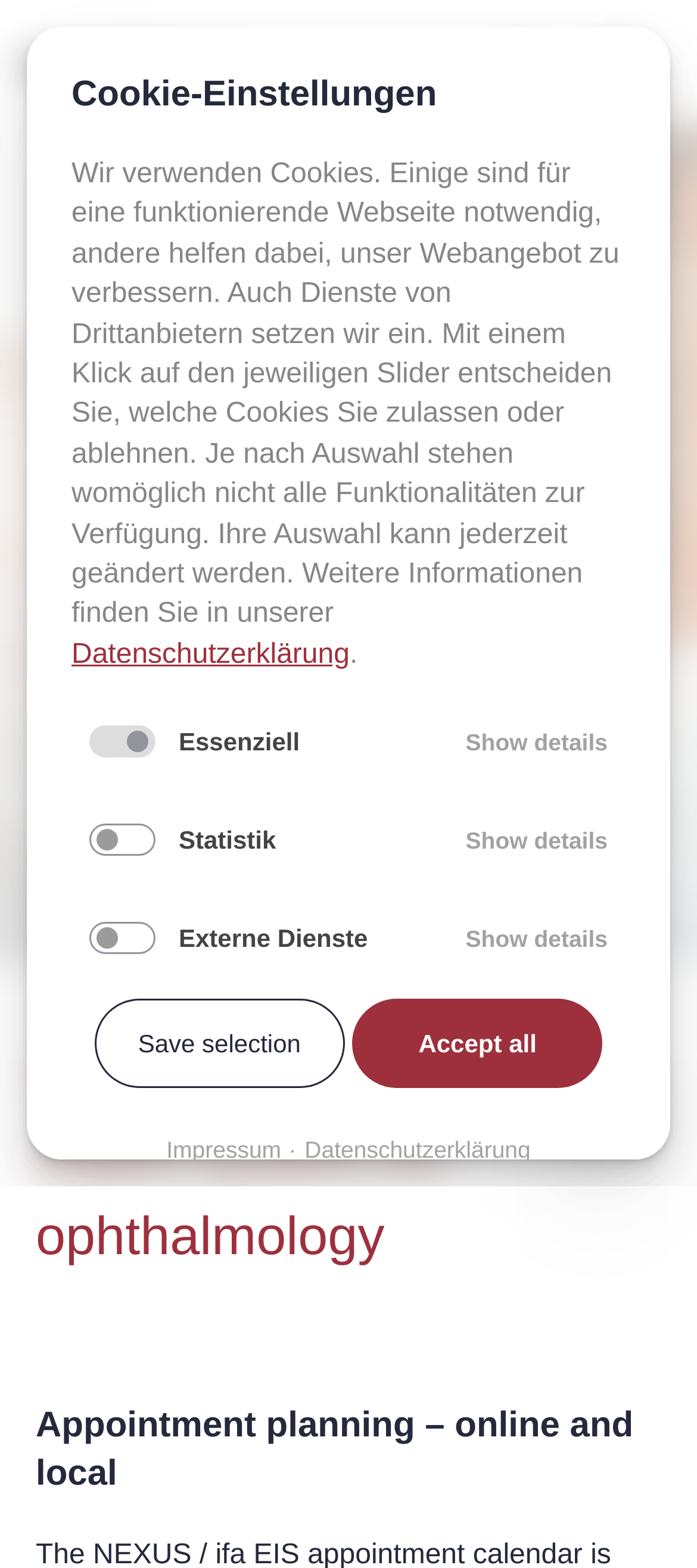Please locate the bounding box coordinates of the element that needs to be clicked to achieve the following instruction: "Click the NEXUS | AG link". The coordinates should be four float numbers between 0 and 1, i.e., [left, top, right, bottom].

[0.026, 0.018, 0.549, 0.062]